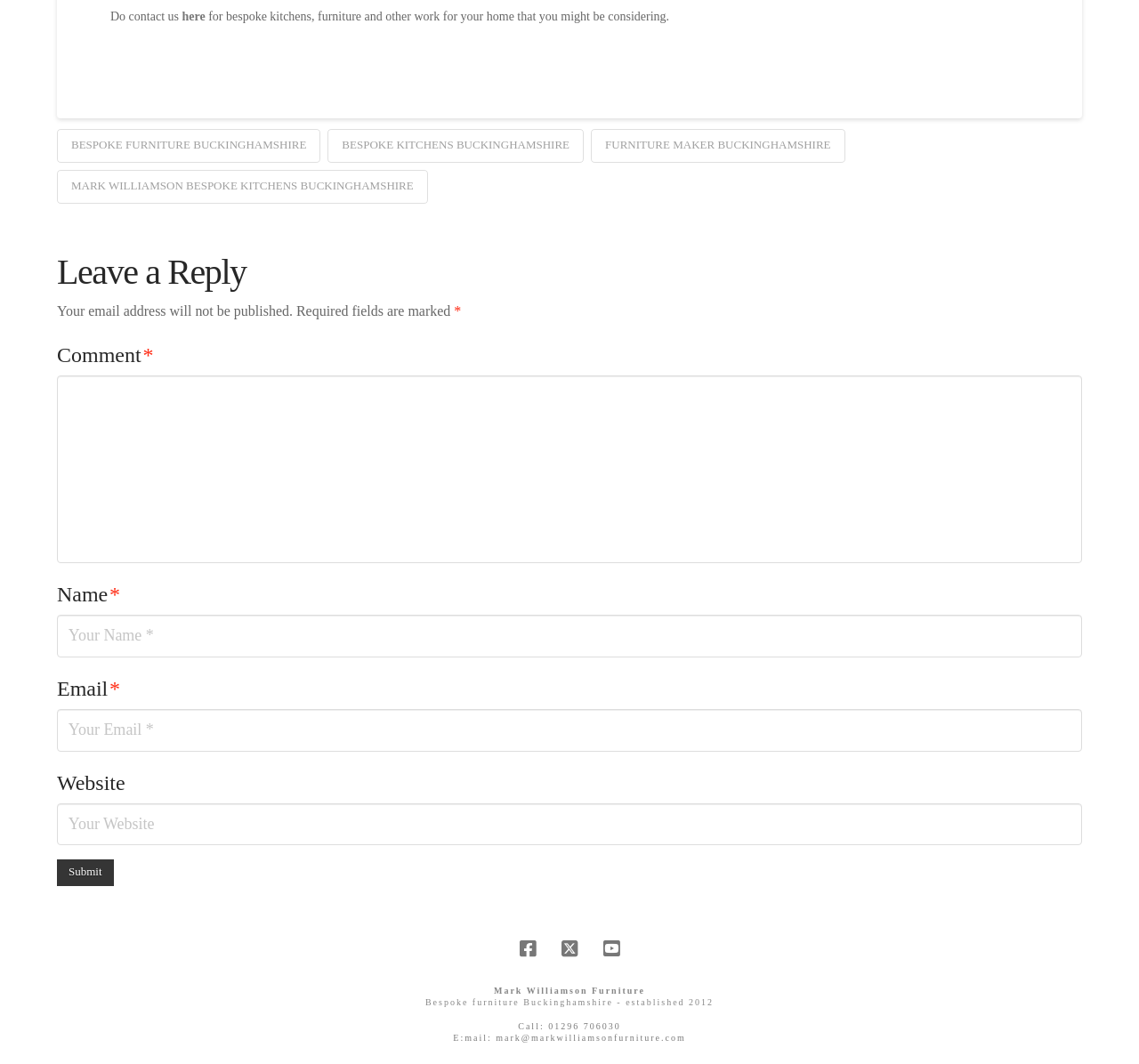Could you locate the bounding box coordinates for the section that should be clicked to accomplish this task: "Leave a reply by filling in the comment field".

[0.05, 0.353, 0.95, 0.529]